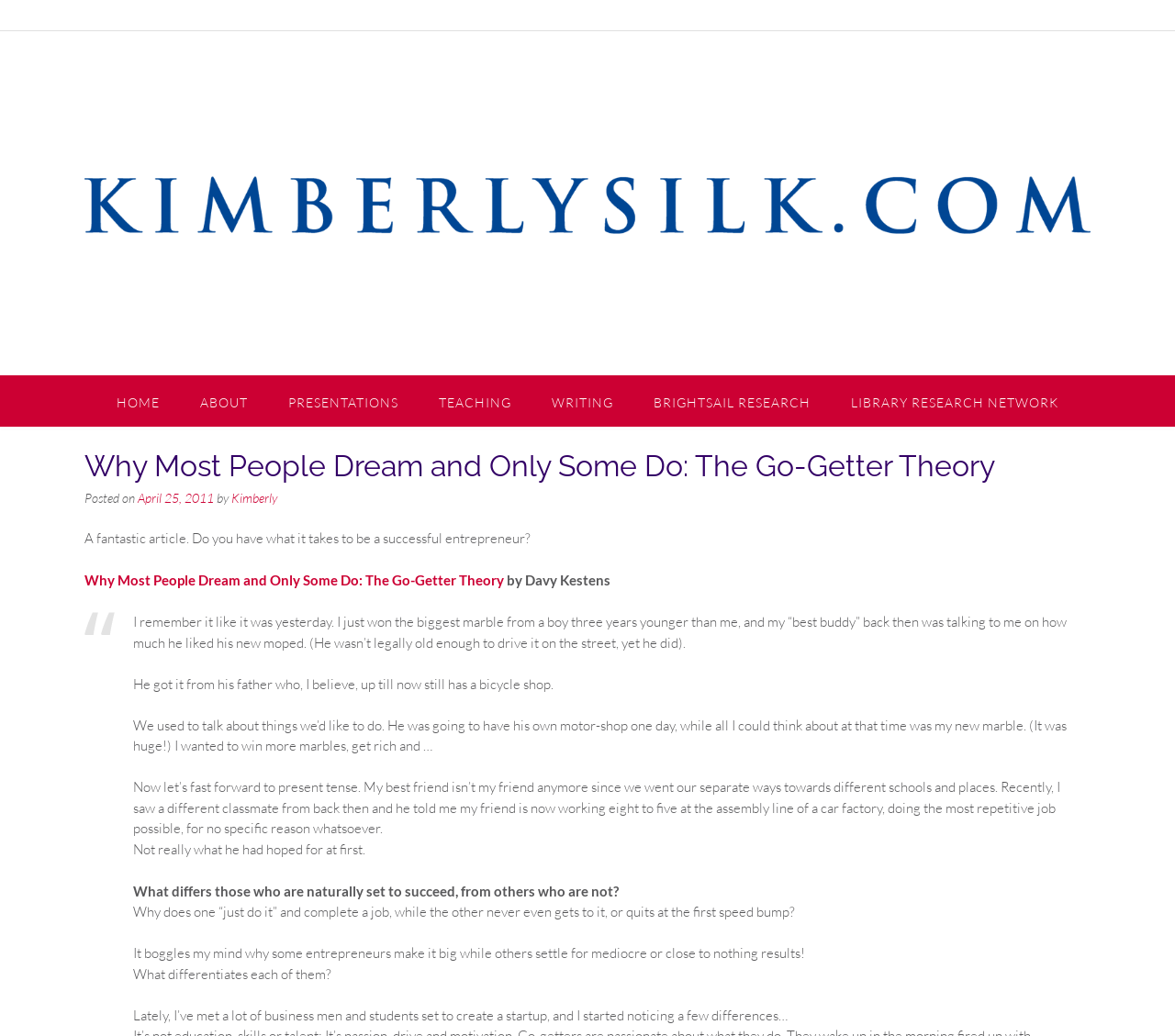What is the date of the article?
Provide a comprehensive and detailed answer to the question.

The date of the article can be found by looking at the text 'Posted on' followed by the date, which is 'April 25, 2011'.